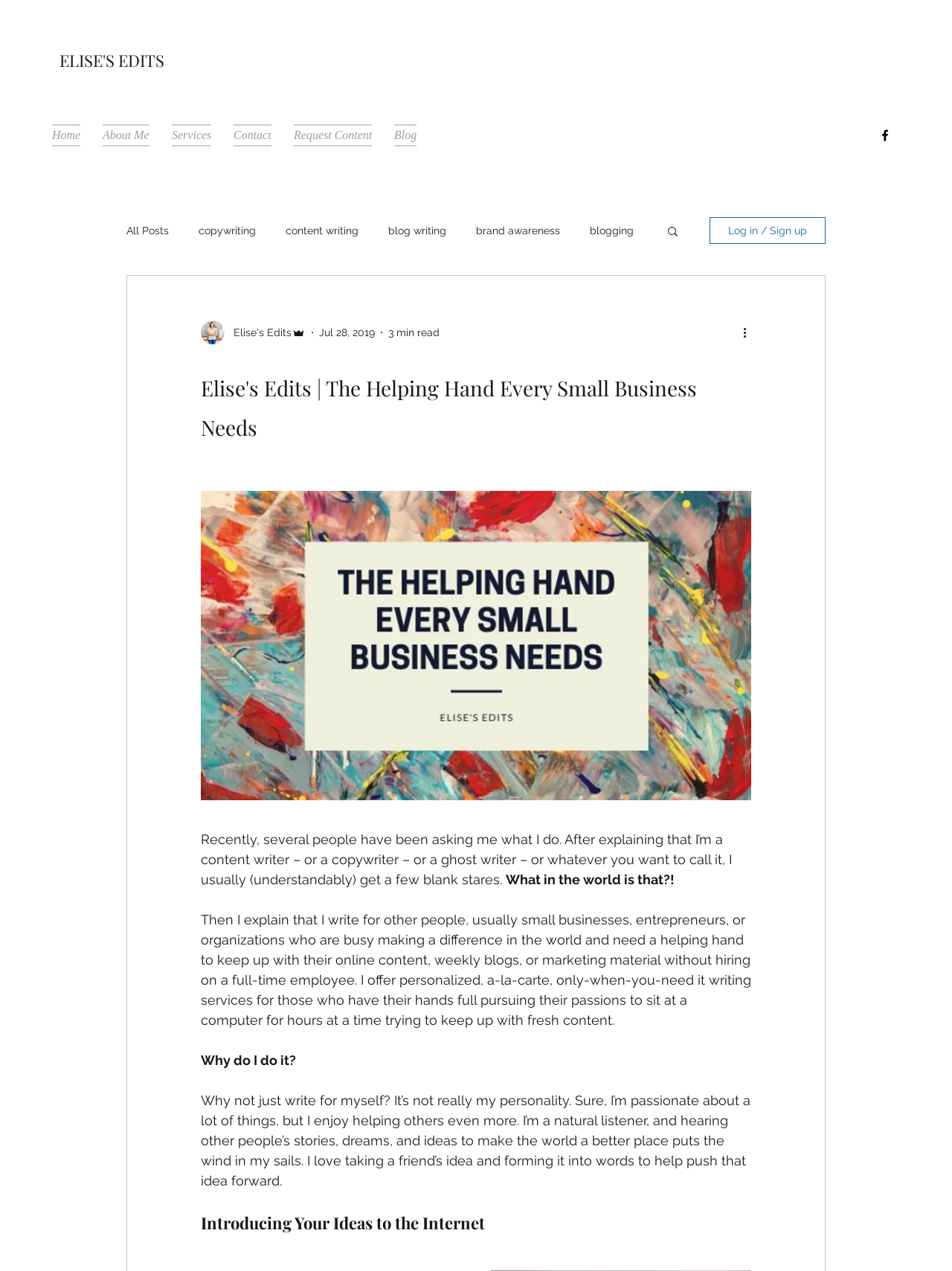Please mark the bounding box coordinates of the area that should be clicked to carry out the instruction: "Click on the 'Home' link".

[0.055, 0.098, 0.096, 0.115]